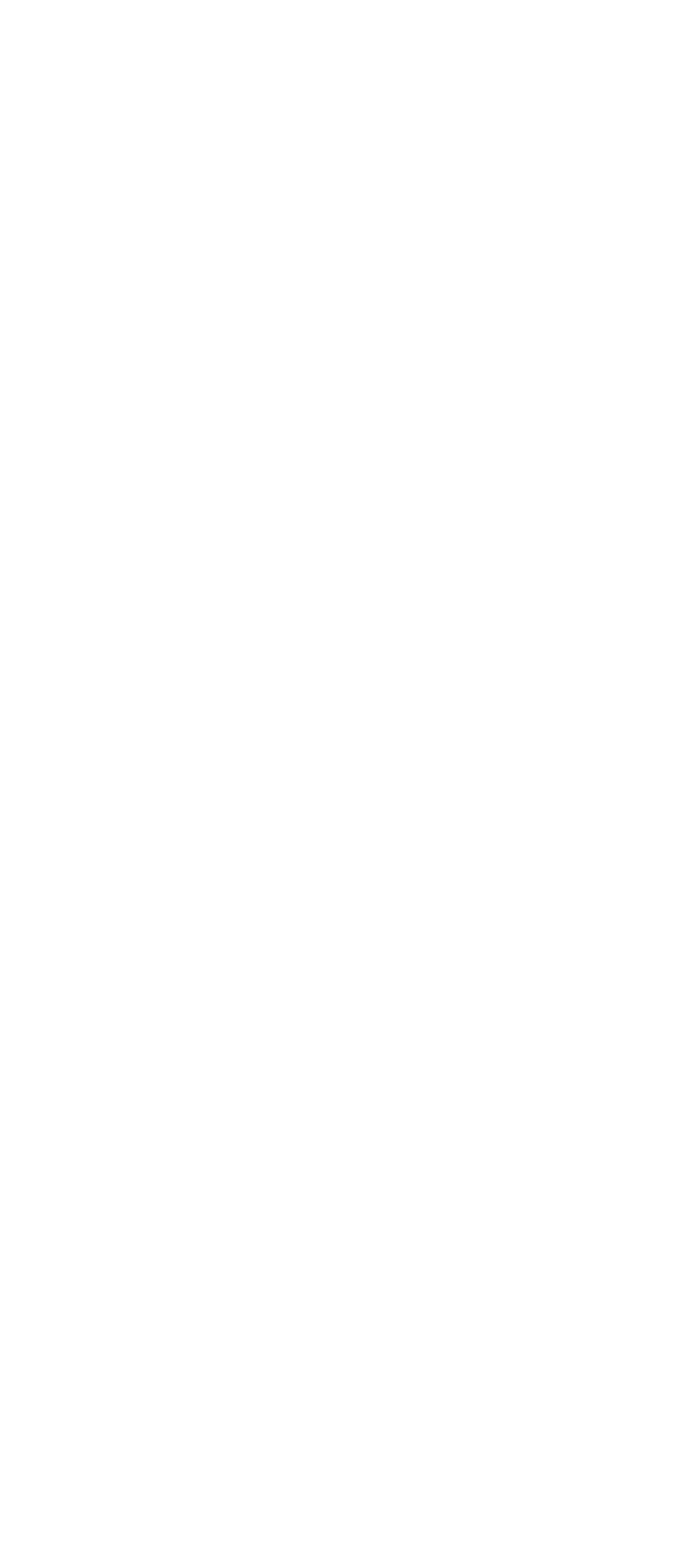Locate the bounding box coordinates of the element you need to click to accomplish the task described by this instruction: "Visit Corporate Blog".

[0.5, 0.345, 0.79, 0.368]